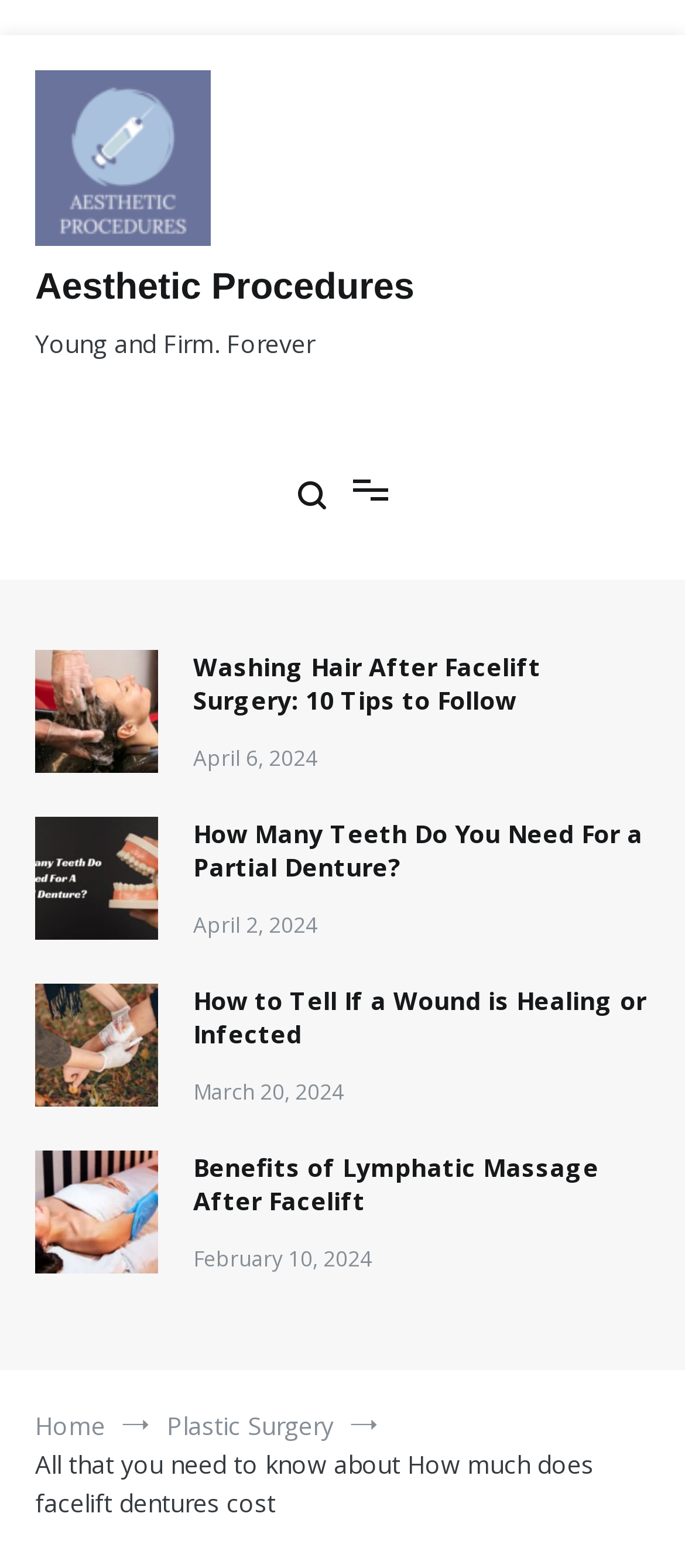Generate a comprehensive description of the webpage content.

This webpage appears to be a blog or article page focused on the topic of facelift dentures and related aesthetic procedures. At the top, there is a prominent link to "Aesthetic Procedures" accompanied by a small image. Below this, there is a bold heading that reads "Young and Firm. Forever". 

The main content of the page is divided into several sections, each featuring a link to a related article or blog post. These sections are arranged vertically, with each section containing a link, a small image, and a date in the format "Month Day, Year". The topics of these sections include "washing hair after facelift", "how many teeth do you need for a partial denture", "how to tell if a wound is healing or infected", and "lymphatic massage after facelift". 

At the bottom of the page, there is a navigation section labeled "Breadcrumbs" which contains links to "Home" and "Plastic Surgery", as well as a static text element that repeats the title of the page.